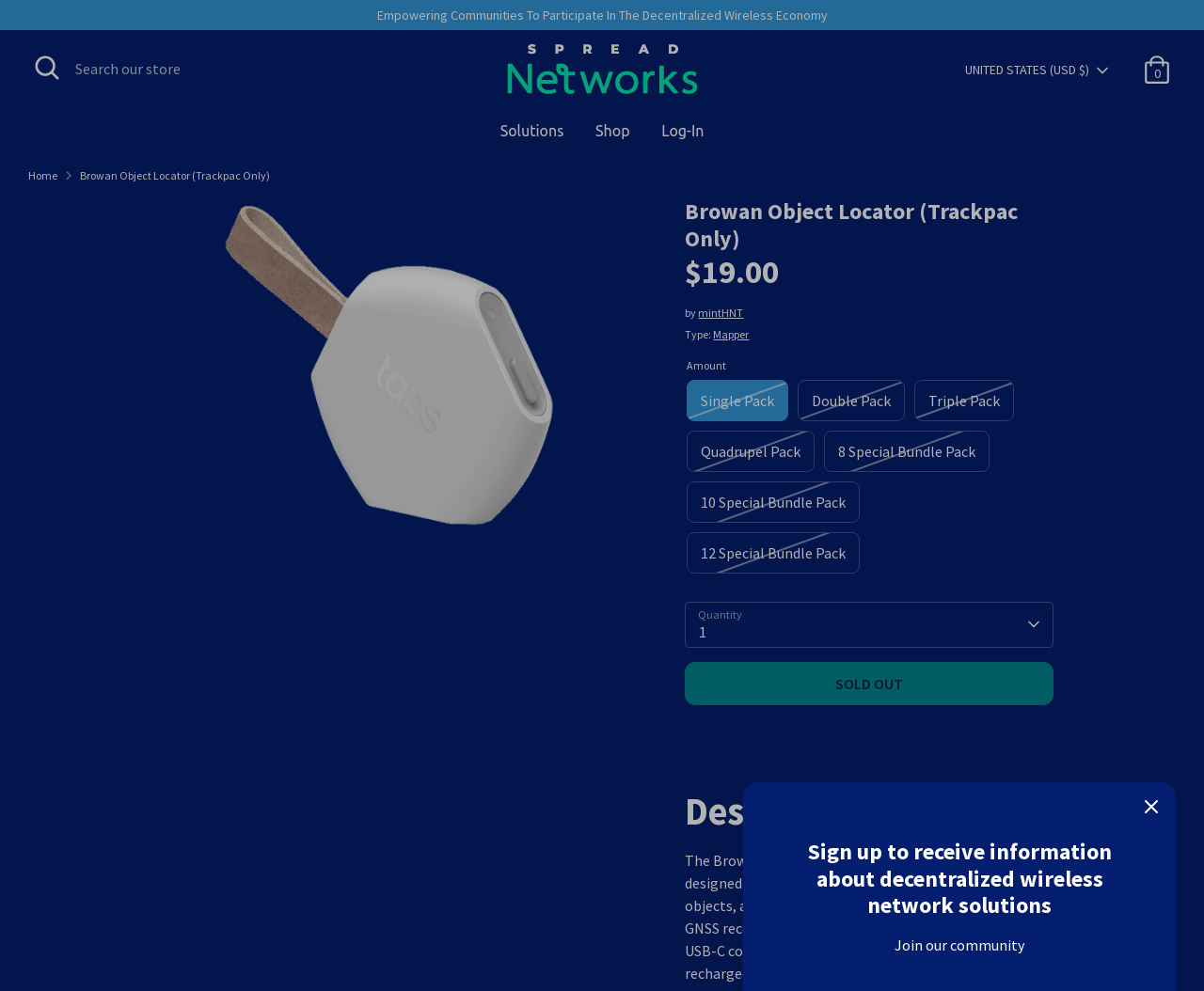Identify the bounding box coordinates for the element that needs to be clicked to fulfill this instruction: "Log in". Provide the coordinates in the format of four float numbers between 0 and 1: [left, top, right, bottom].

[0.538, 0.12, 0.596, 0.155]